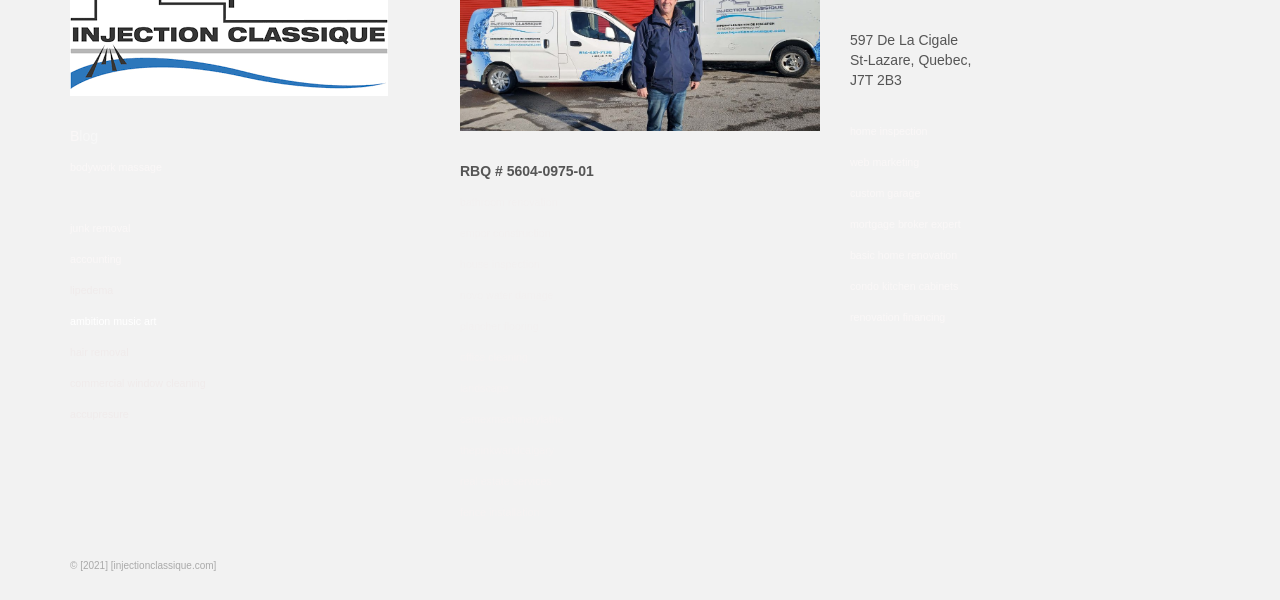Show the bounding box coordinates of the element that should be clicked to complete the task: "Go to the 'home inspection' website".

[0.664, 0.209, 0.725, 0.229]